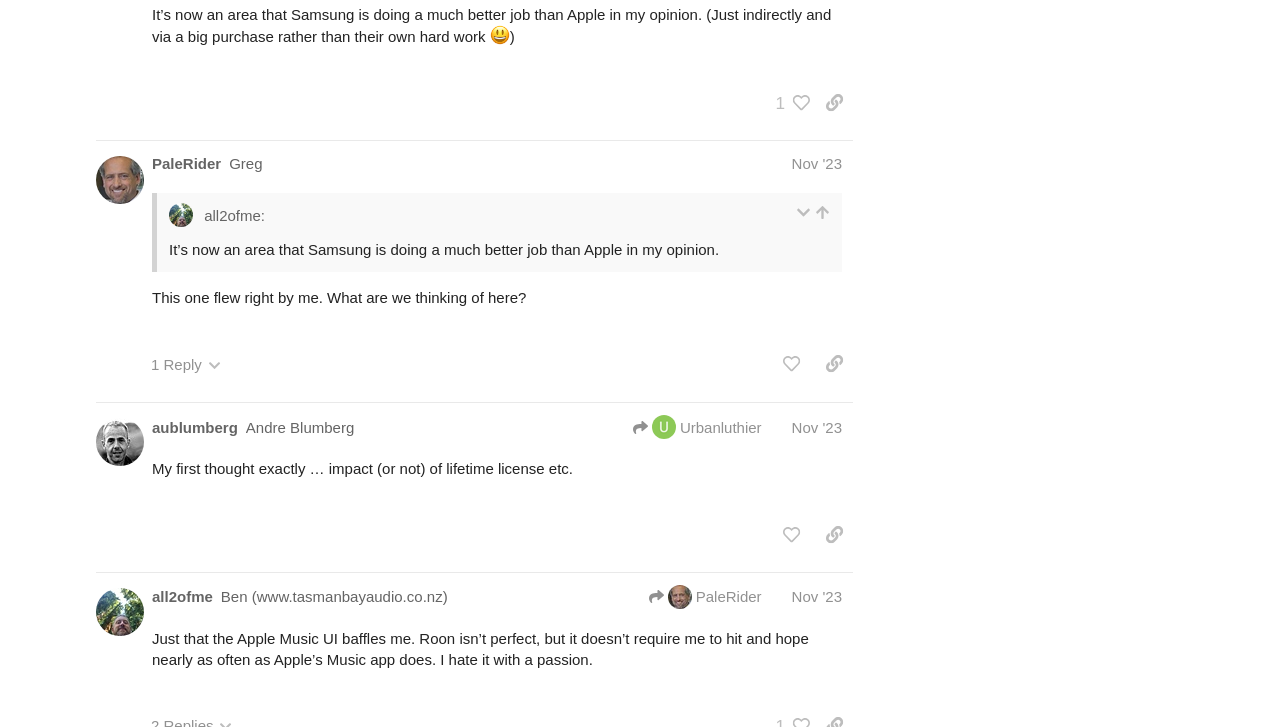Identify the bounding box coordinates of the area you need to click to perform the following instruction: "copy a link to this post to clipboard".

[0.637, 0.478, 0.666, 0.525]